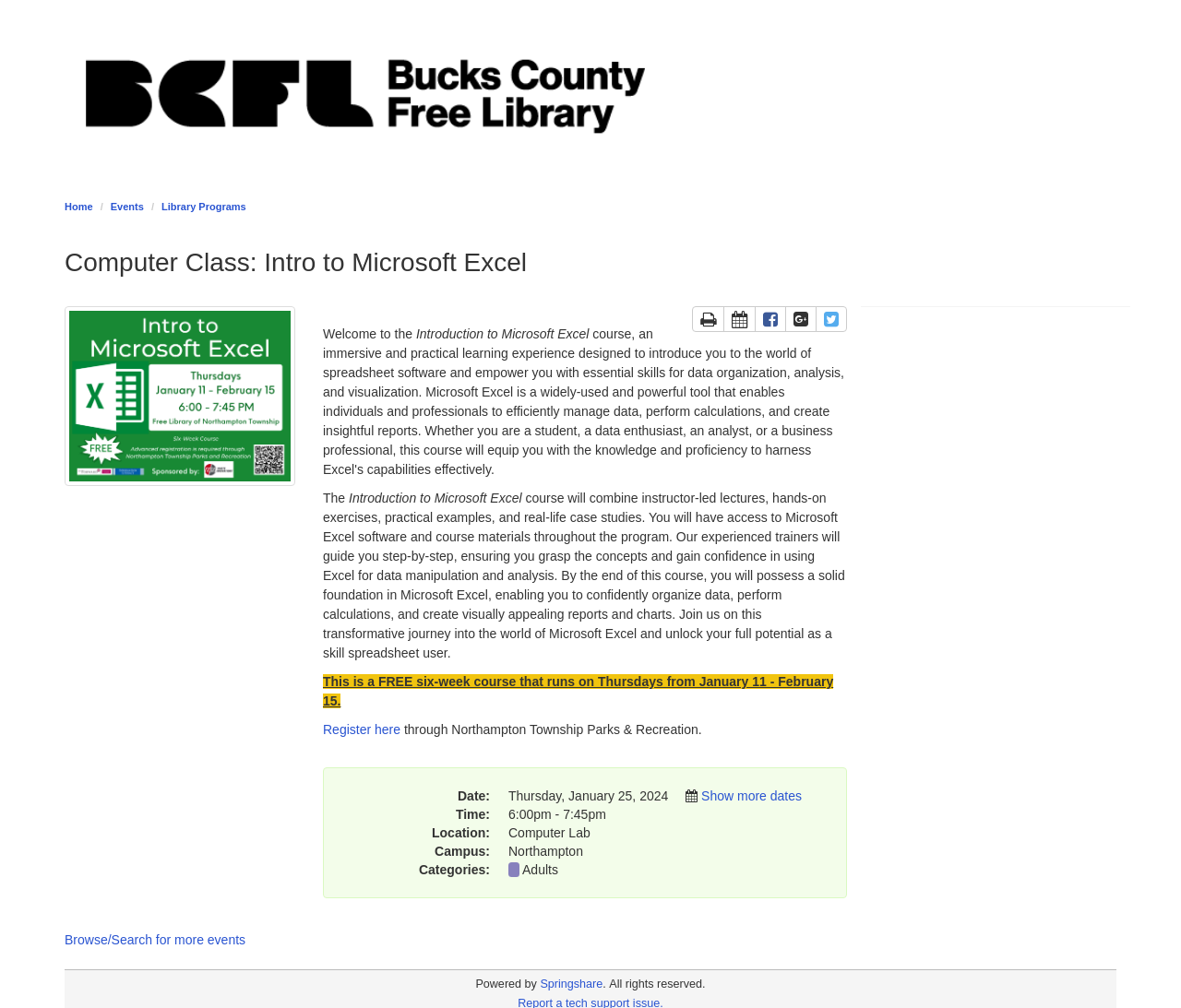How many weeks is the course?
Kindly answer the question with as much detail as you can.

The course duration can be found in the text 'This is a FREE six-week course that runs on Thursdays from January 11 - February 15.' which is located in the event box section.